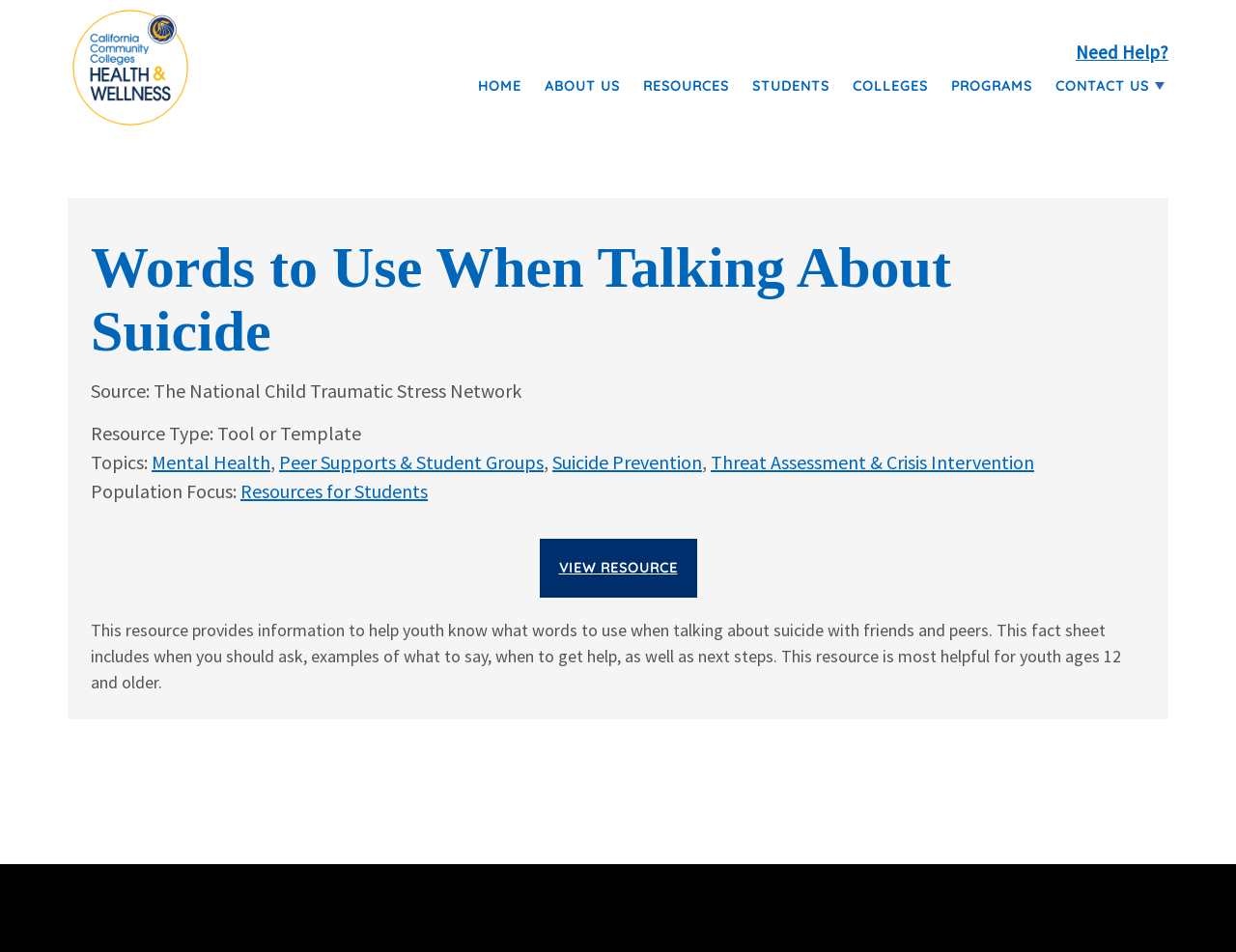What type of resource is this?
Analyze the image and provide a thorough answer to the question.

I determined the answer by looking at the 'Resource Type:' section, which explicitly states 'Tool or Template'.